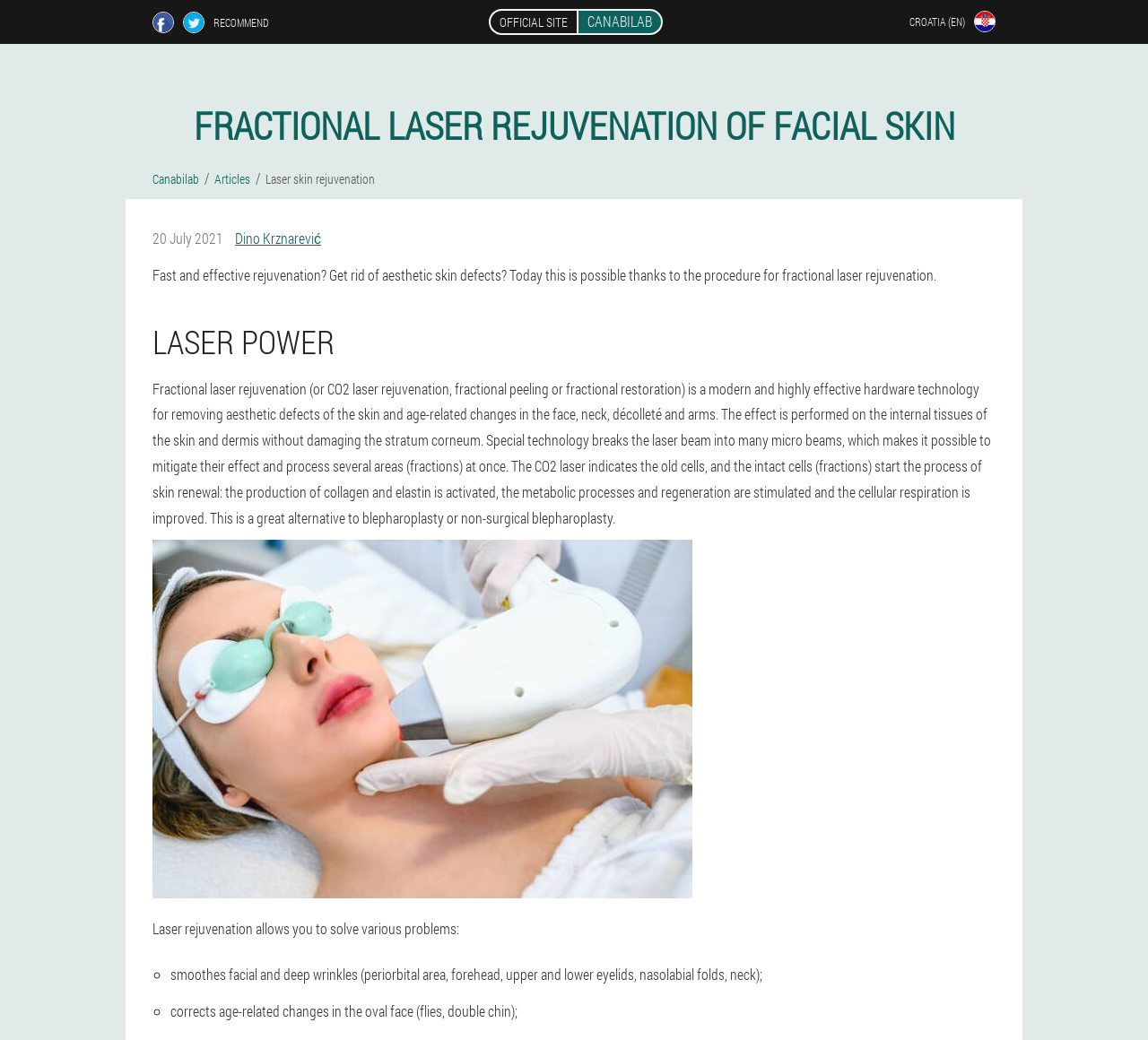Identify the bounding box coordinates for the UI element described as follows: parent_node: RECOMMEND. Use the format (top-left x, top-left y, bottom-right x, bottom-right y) and ensure all values are floating point numbers between 0 and 1.

[0.133, 0.011, 0.152, 0.031]